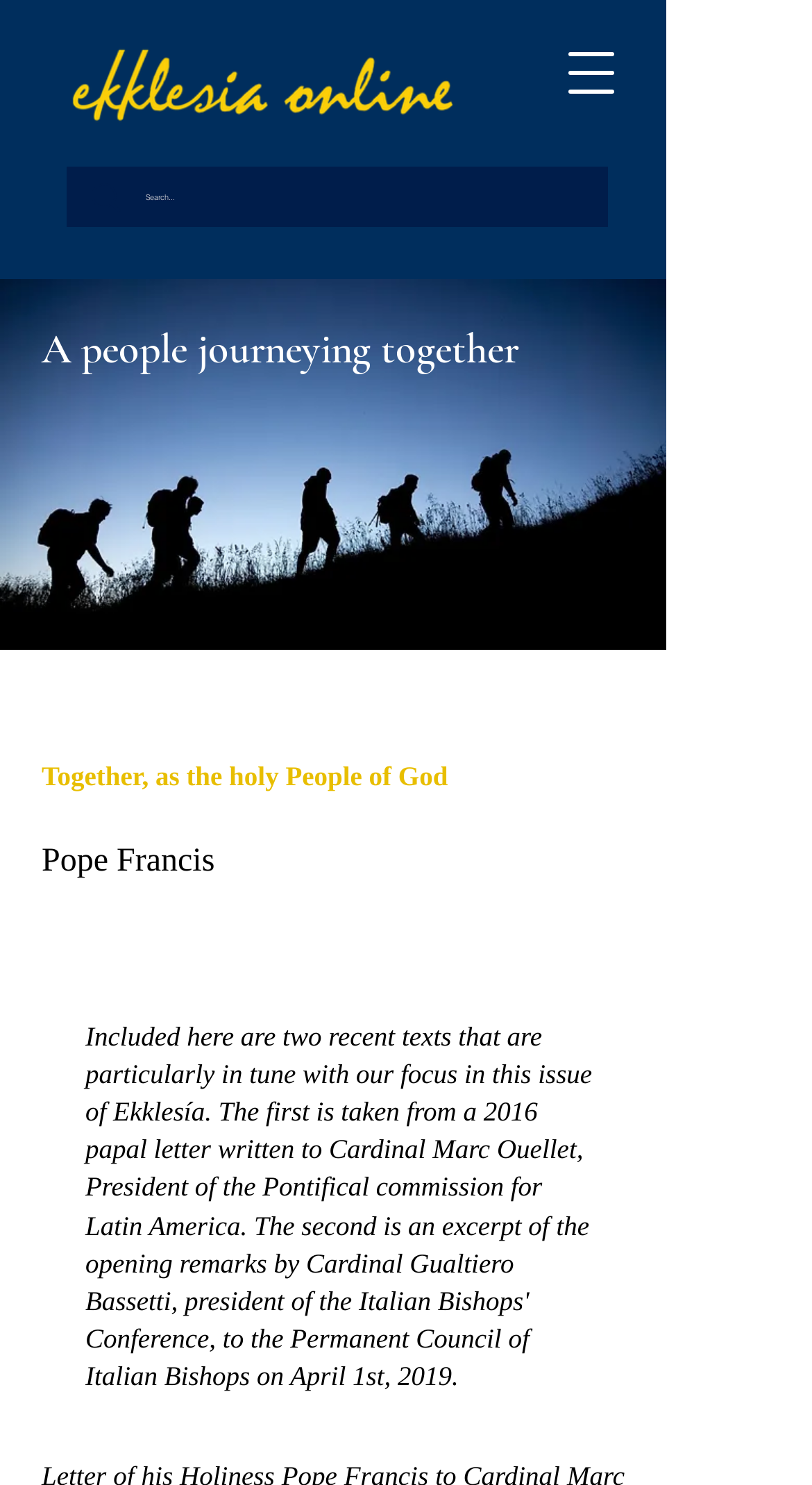Respond to the question below with a single word or phrase:
What is the theme of the website?

Religion